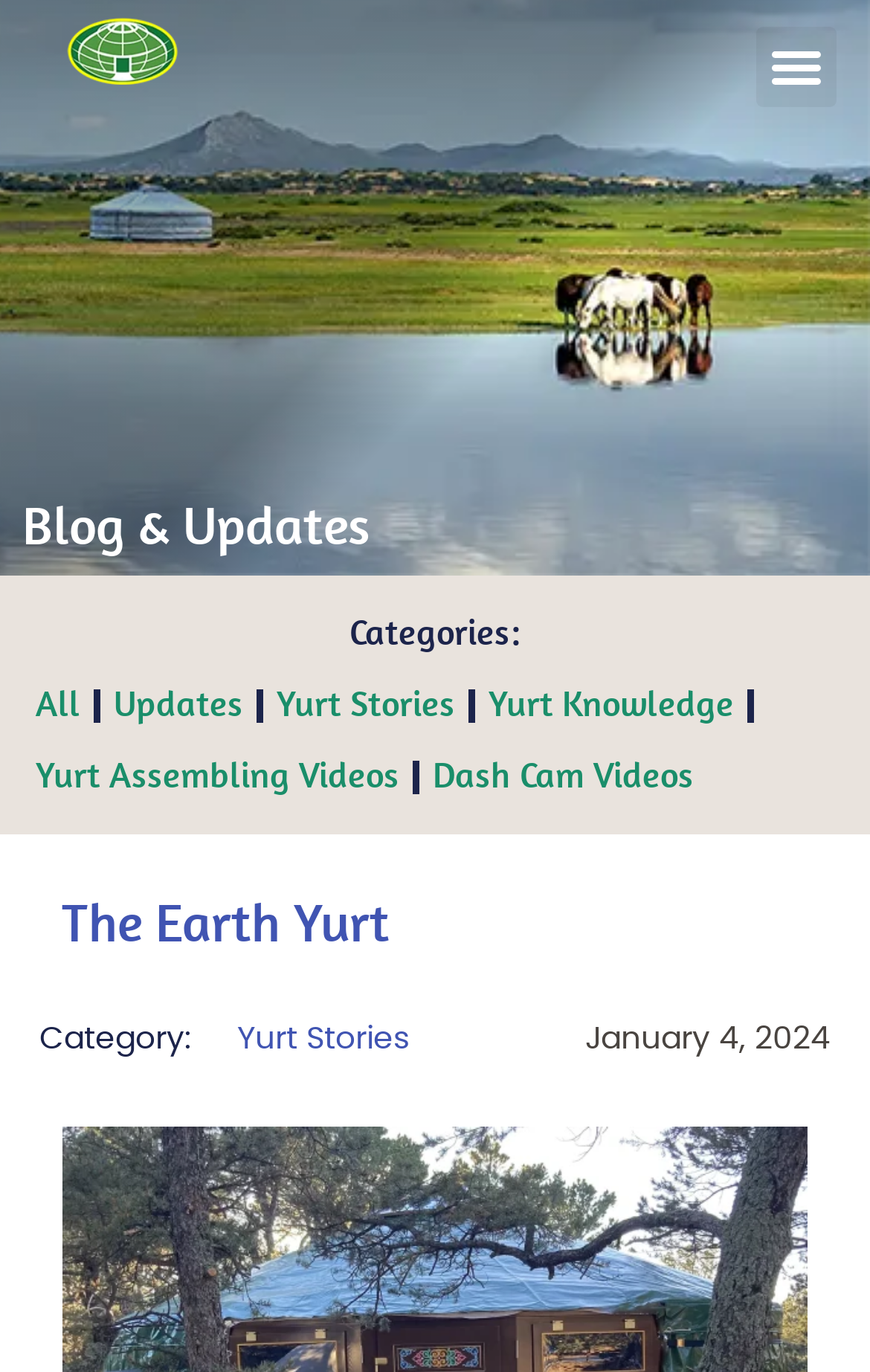Please determine the bounding box coordinates for the UI element described as: "All".

[0.026, 0.488, 0.108, 0.54]